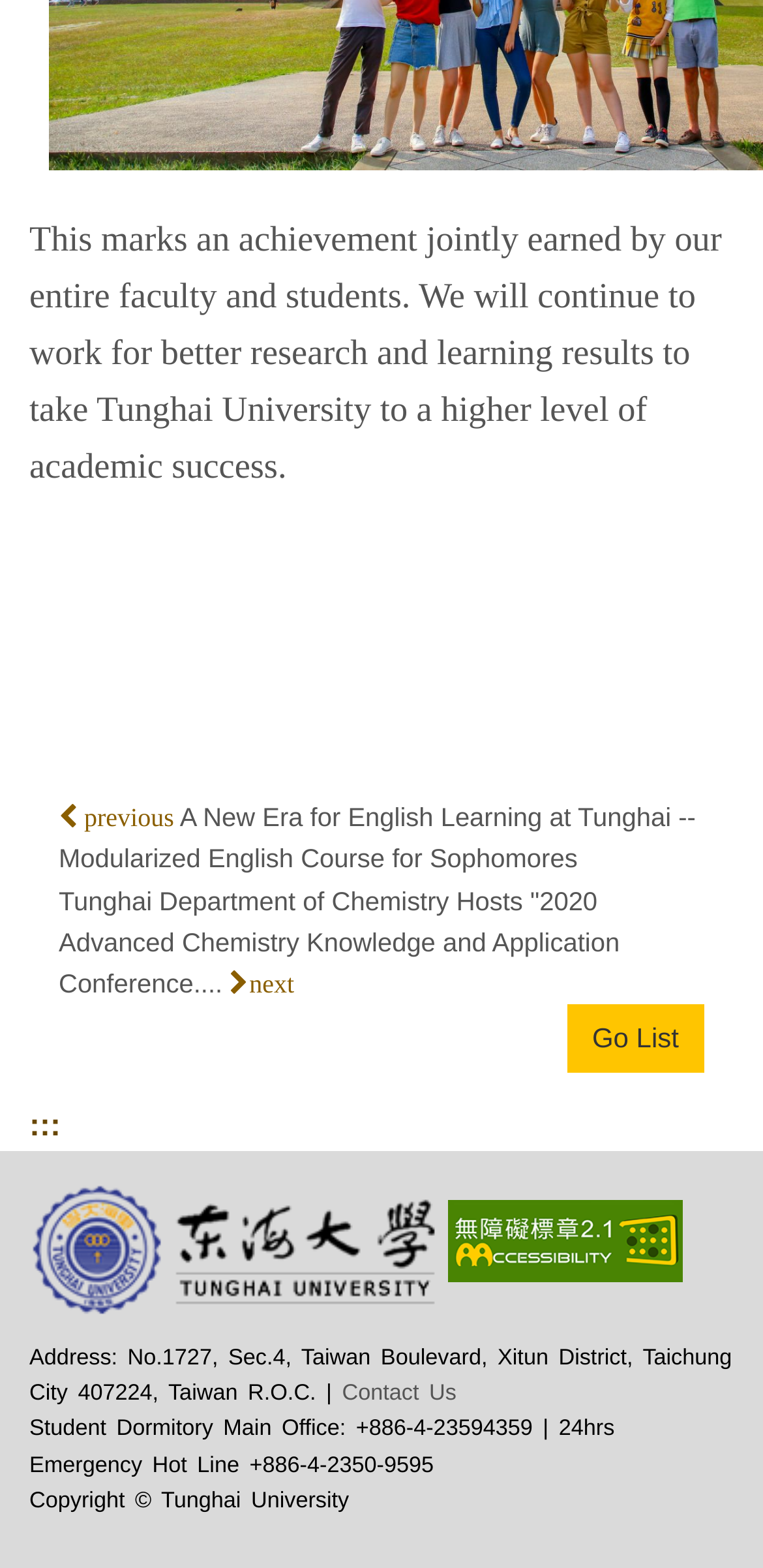What is the address of Tunghai University?
Answer the question with a single word or phrase derived from the image.

No.1727, Sec.4, Taiwan Boulevard, Xitun District, Taichung City